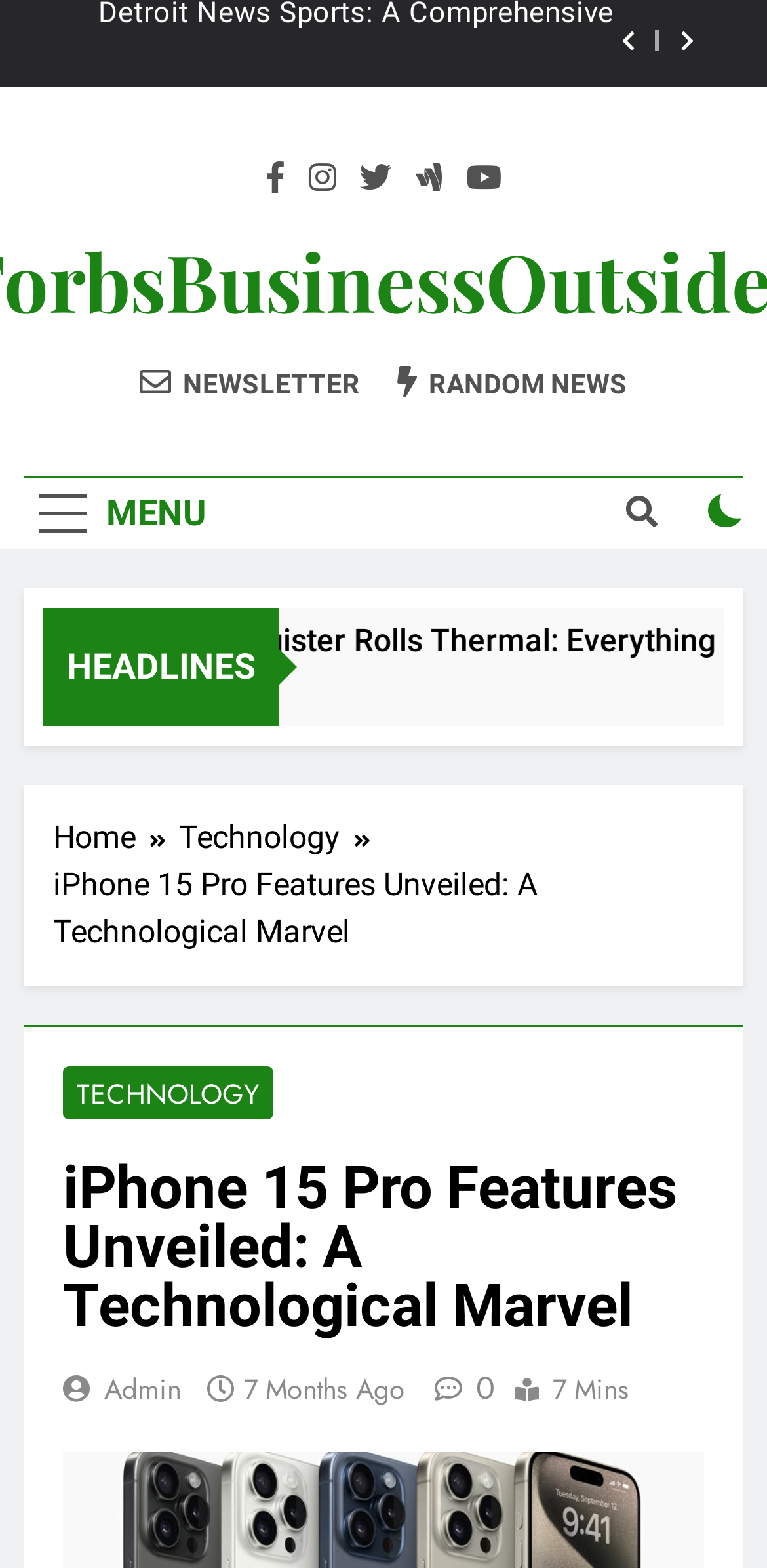What is the topic of the current article?
Using the visual information, reply with a single word or short phrase.

iPhone 15 Pro Features